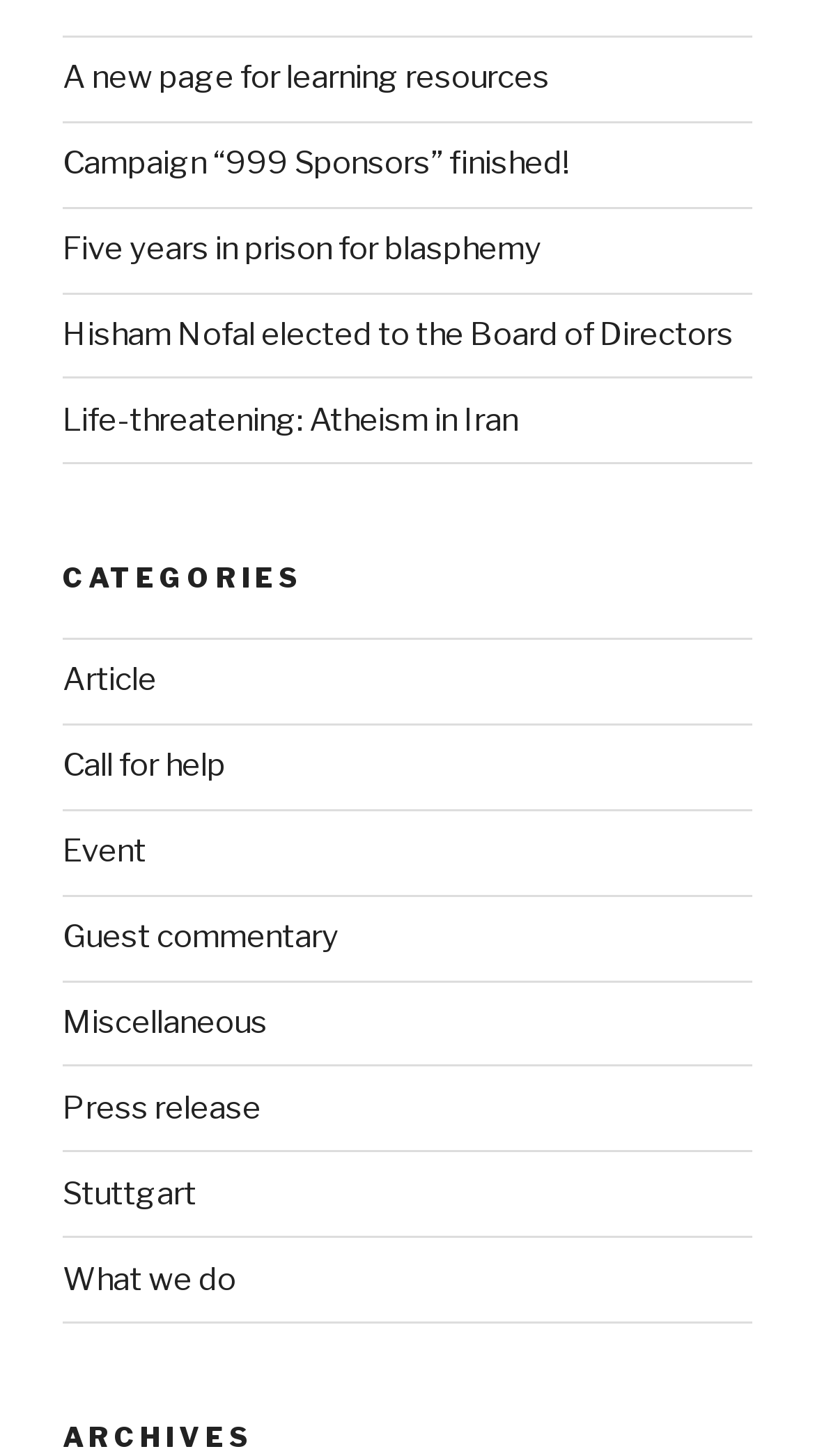Can you give a comprehensive explanation to the question given the content of the image?
What is the first category listed?

By examining the navigation element 'Categories' and its child links, I found that the first category listed is 'Article'.